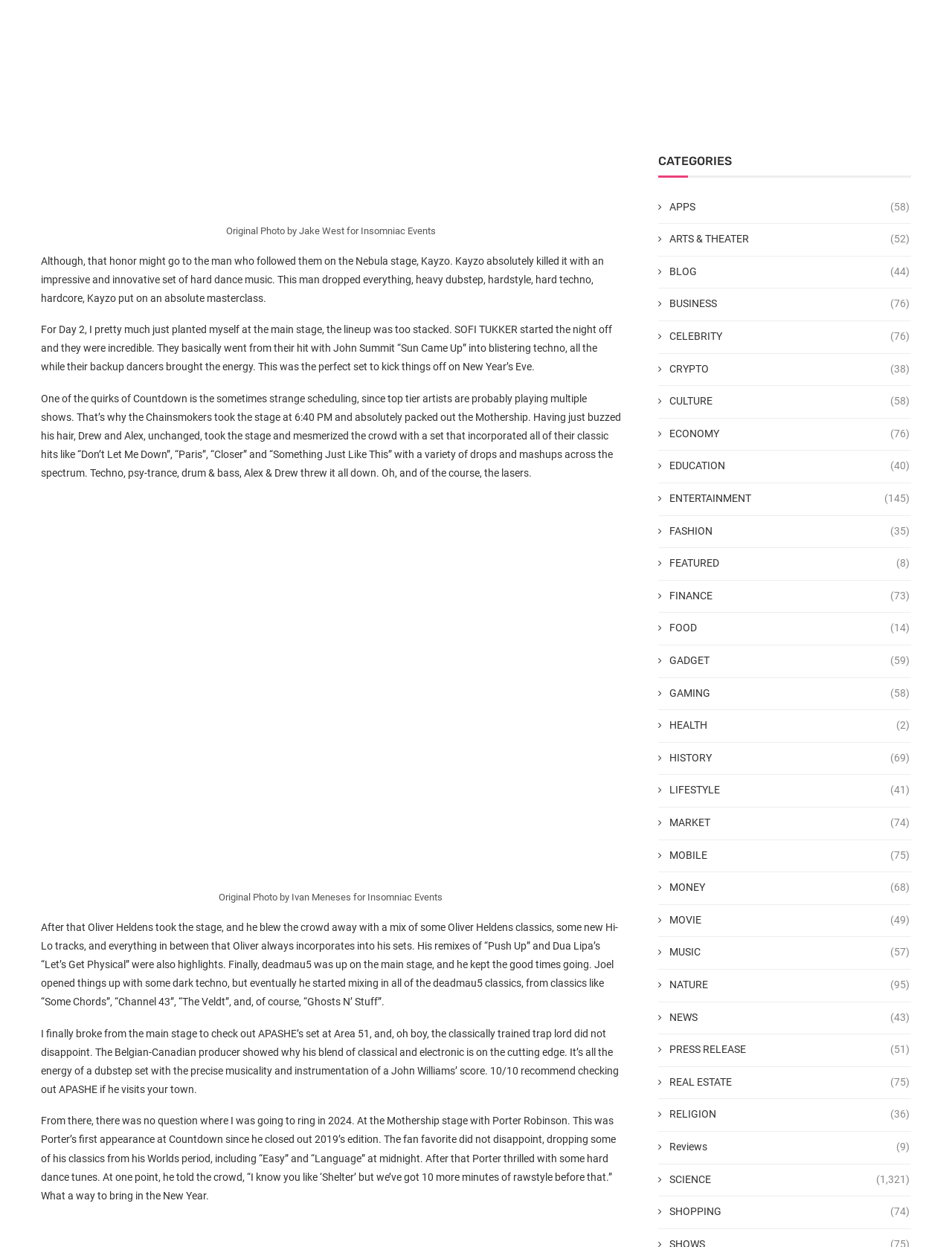Can you specify the bounding box coordinates of the area that needs to be clicked to fulfill the following instruction: "View the photo by Ivan Meneses for Insomniac Events"?

[0.043, 0.397, 0.652, 0.728]